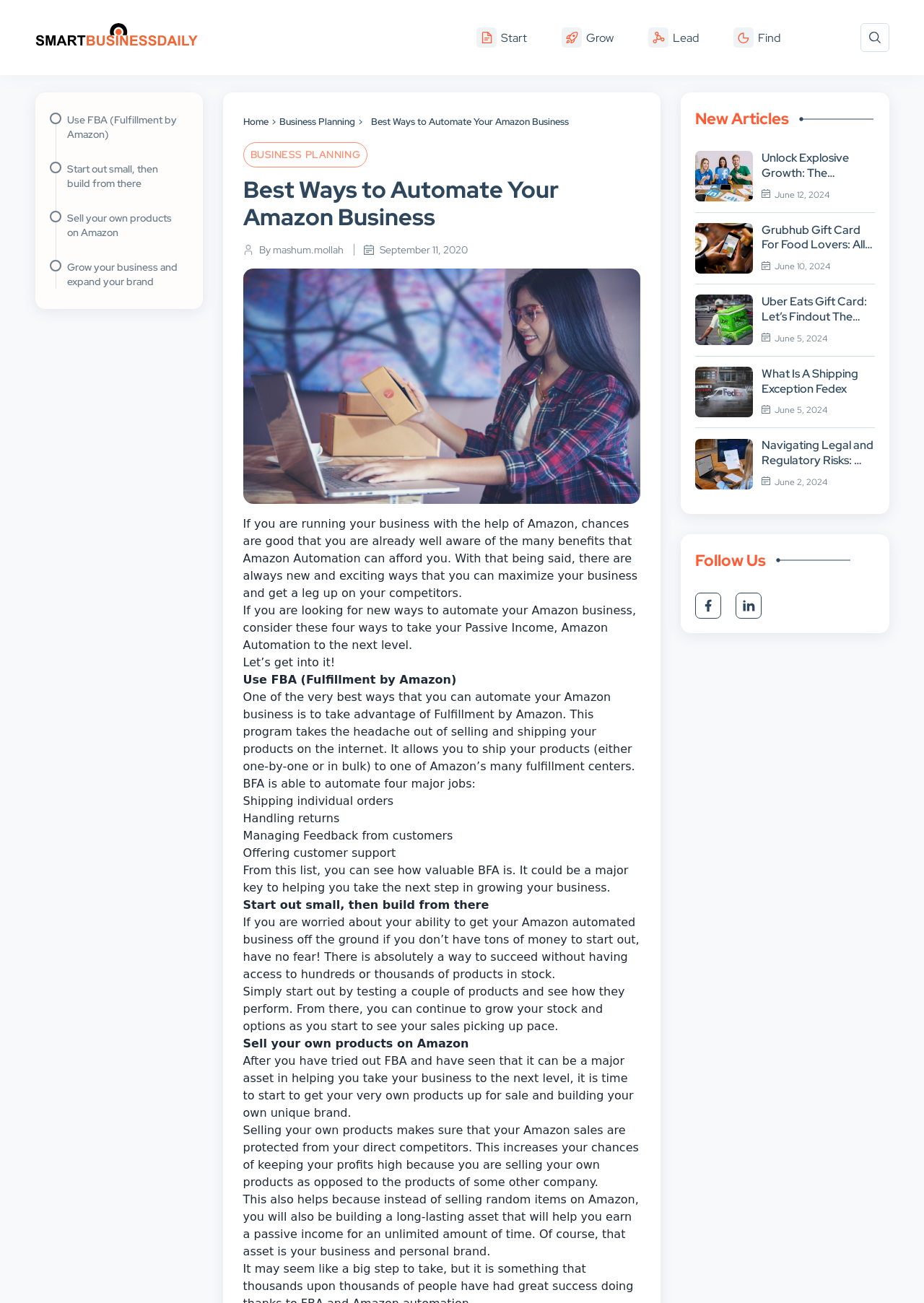Locate the bounding box coordinates of the area to click to fulfill this instruction: "read 个人简历". The bounding box should be presented as four float numbers between 0 and 1, in the order [left, top, right, bottom].

None